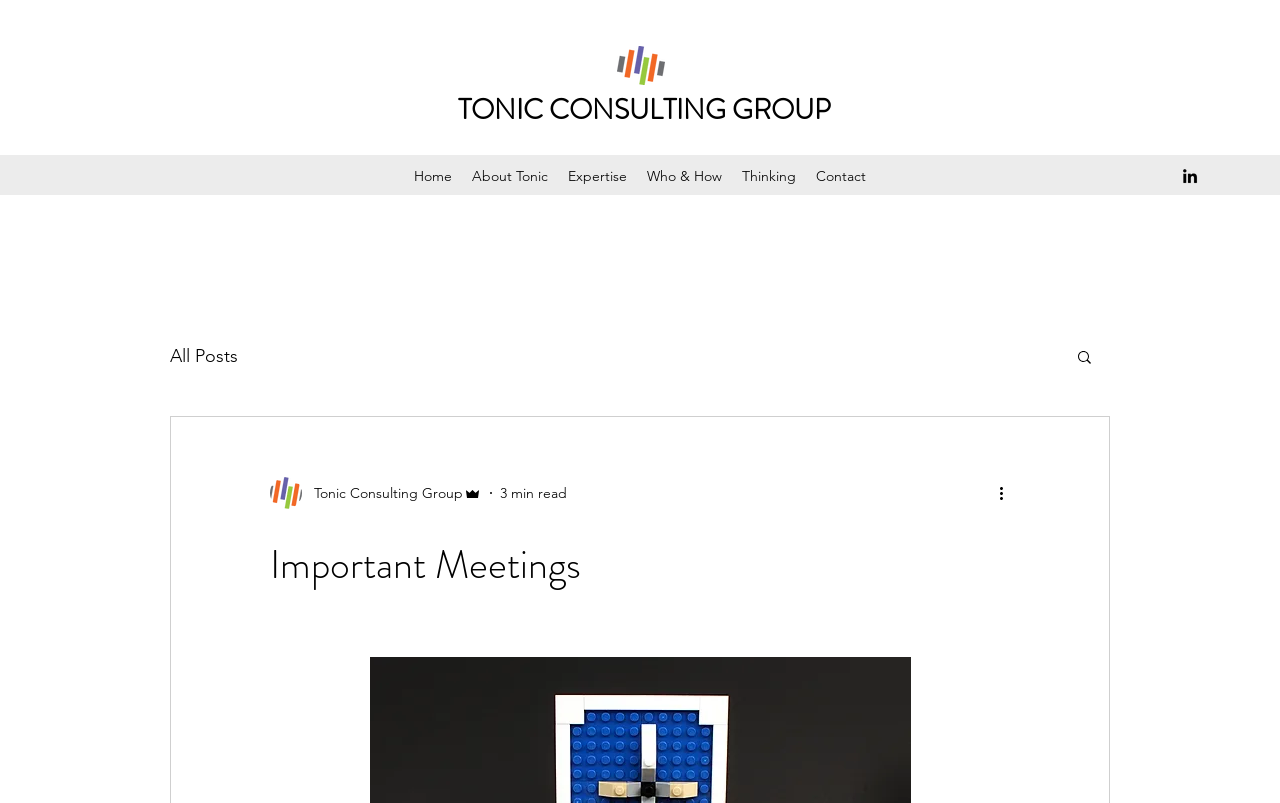Locate the bounding box coordinates of the element's region that should be clicked to carry out the following instruction: "Click the Tonic Consulting Group link". The coordinates need to be four float numbers between 0 and 1, i.e., [left, top, right, bottom].

[0.358, 0.112, 0.649, 0.162]